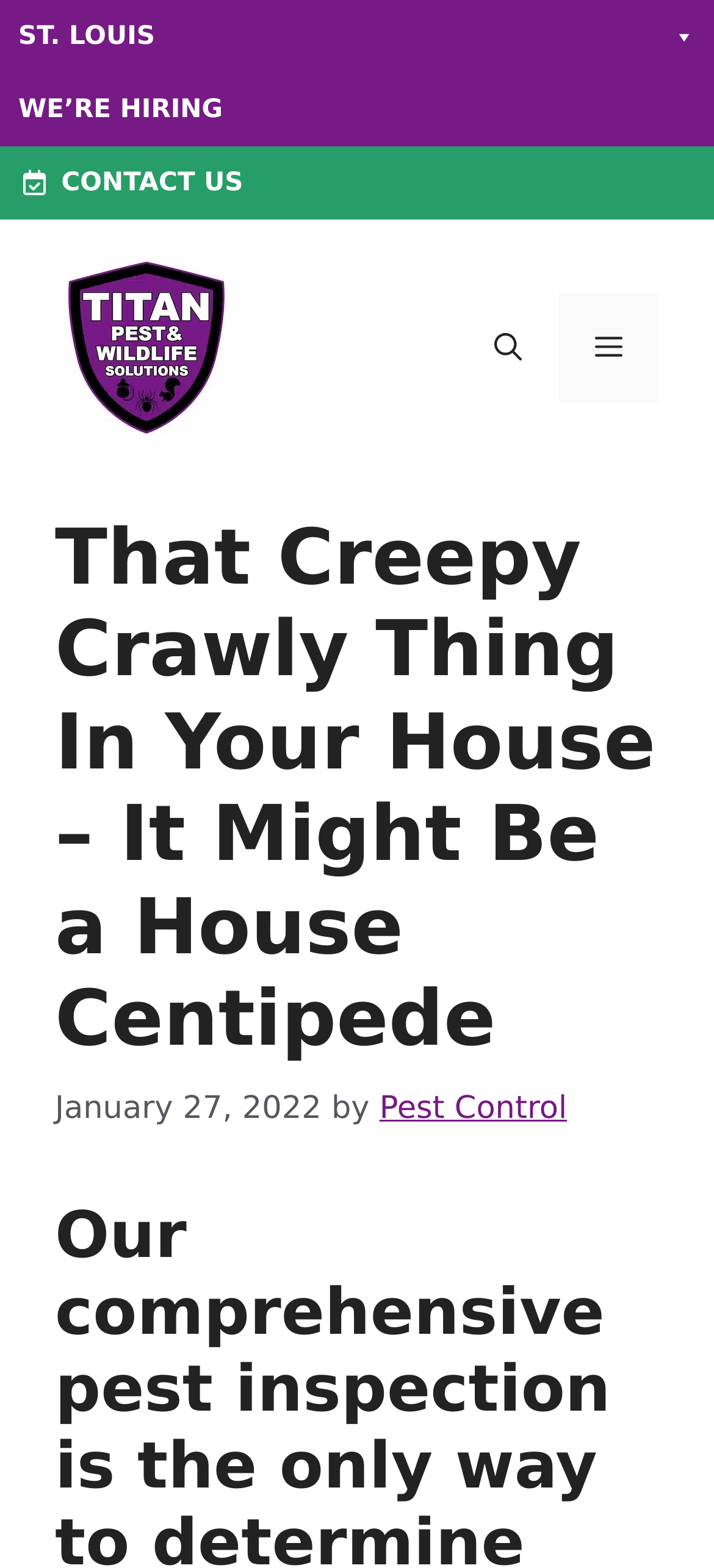Provide the bounding box coordinates of the HTML element described by the text: "menu". The coordinates should be in the format [left, top, right, bottom] with values between 0 and 1.

None